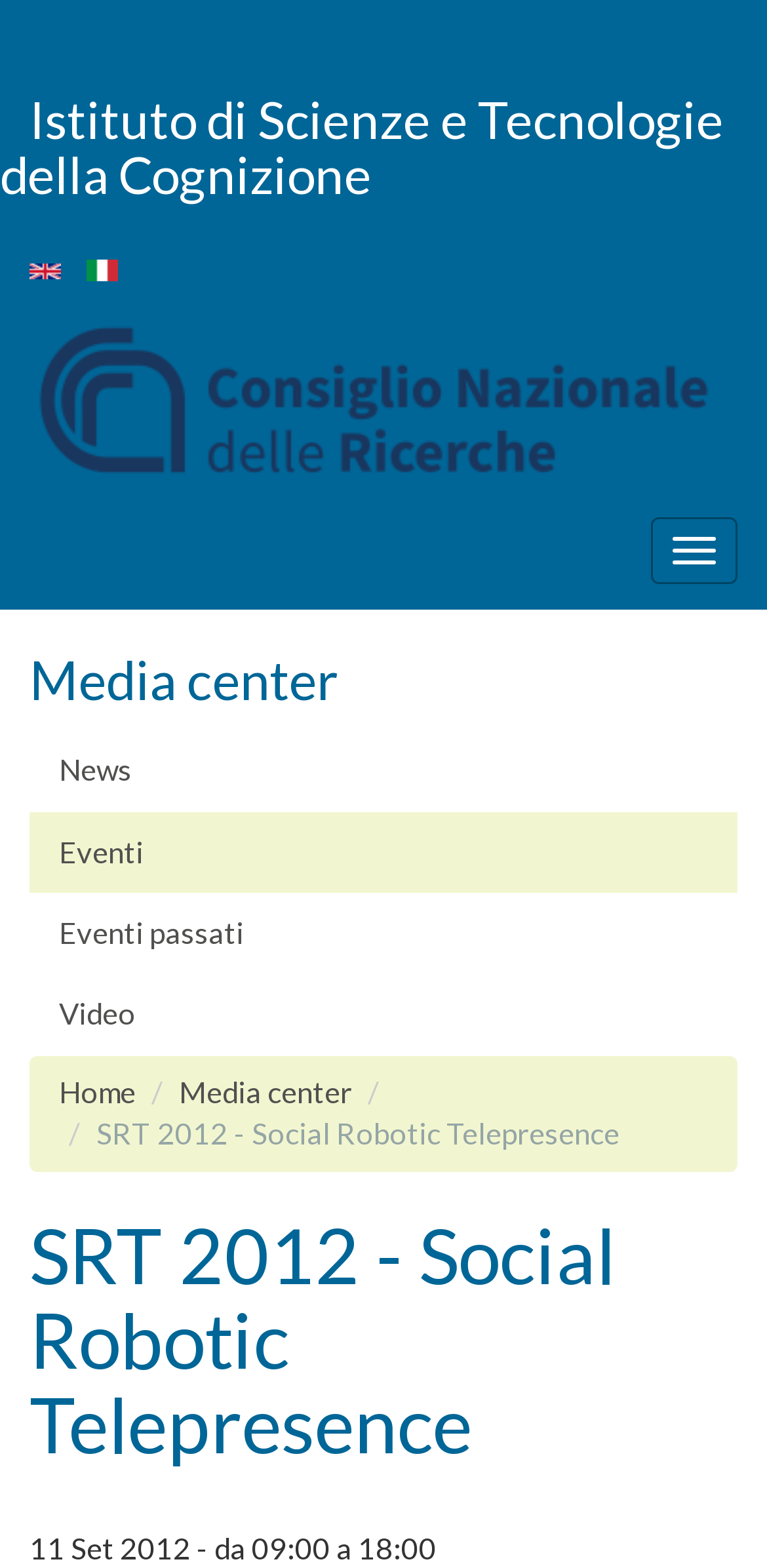Find the bounding box coordinates of the area to click in order to follow the instruction: "click dispersed by police".

None